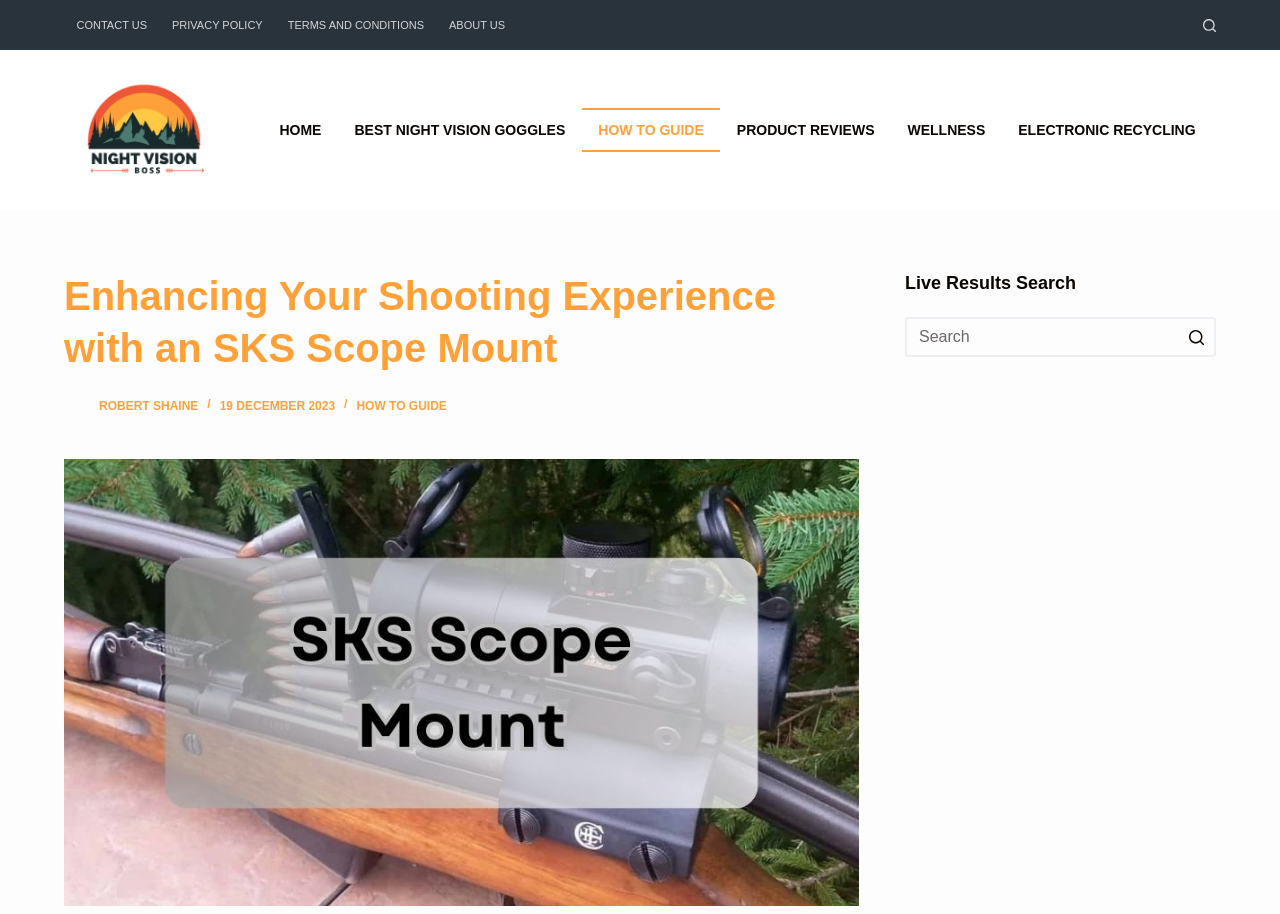Give an extensive and precise description of the webpage.

The webpage is about enhancing shooting experiences with an SKS scope mount. At the top left, there is a "Skip to content" link. Next to it, a horizontal navigation menu with five menu items: "CONTACT US", "PRIVACY POLICY", "TERMS AND CONDITIONS", and "ABOUT US". 

On the top right, there is a button to open a search form. Below it, a logo of "nightvisionboss.com" with an image. 

Below the logo, there is another horizontal navigation menu with eight menu items: "HOME", "BEST NIGHT VISION GOGGLES", "HOW TO GUIDE", "PRODUCT REVIEWS", "WELLNESS", and "ELECTRONIC RECYCLING". 

The main content starts with a heading "Enhancing Your Shooting Experience with an SKS Scope Mount". Below the heading, there is a link to the author "Robert Shaine" with an image, followed by the date "19 DECEMBER 2023". There is also a link to "HOW TO GUIDE". 

On the right side of the main content, there is an image of an SKS Scope Mount. Below the image, there is a heading "Live Results Search" with a search box and a search button. The search box has a placeholder text "Search for...".